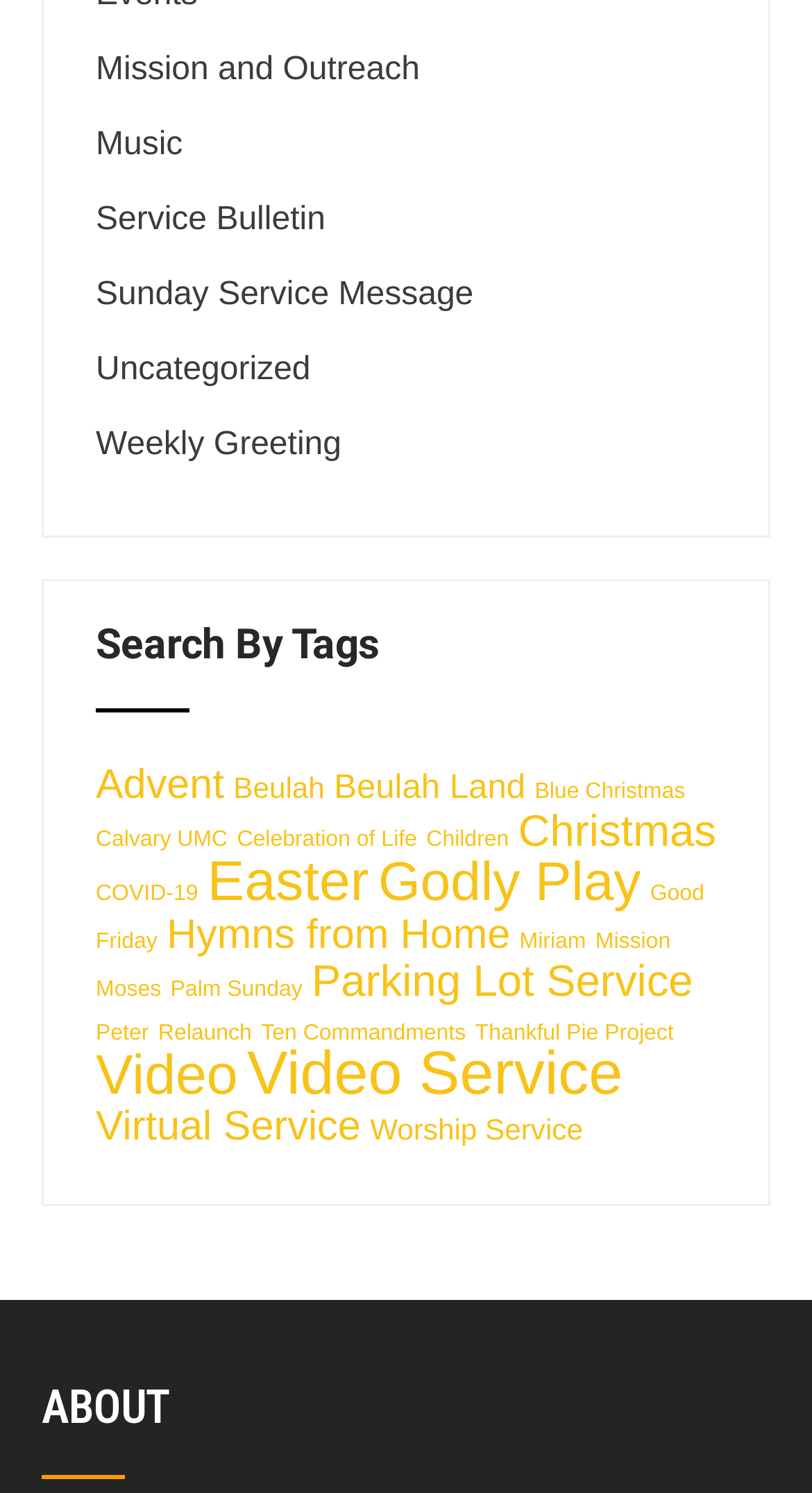Provide the bounding box coordinates of the area you need to click to execute the following instruction: "Search by tags".

[0.051, 0.387, 0.949, 0.511]